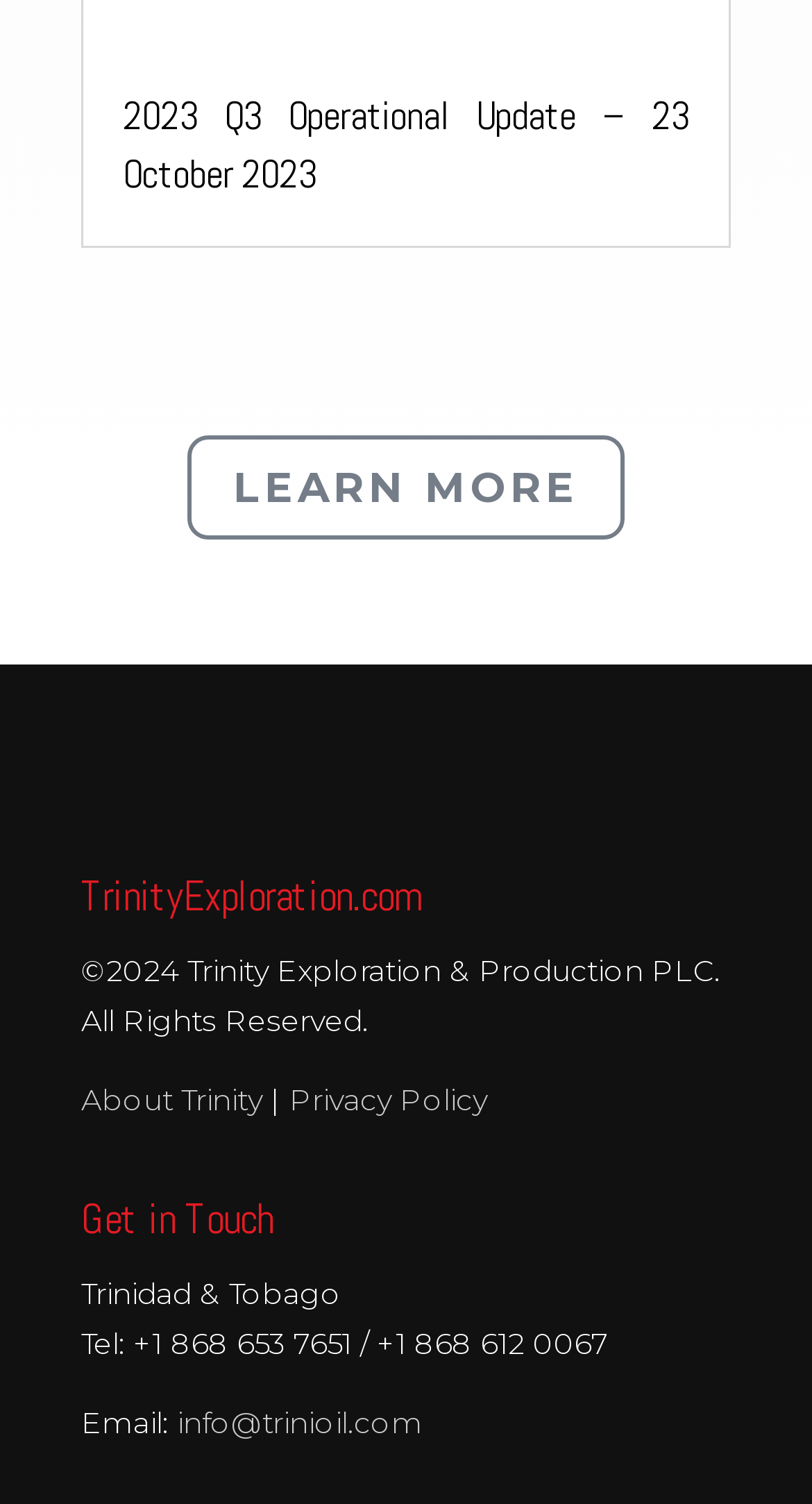Give a one-word or one-phrase response to the question: 
What is the contact email?

info@trinioil.com